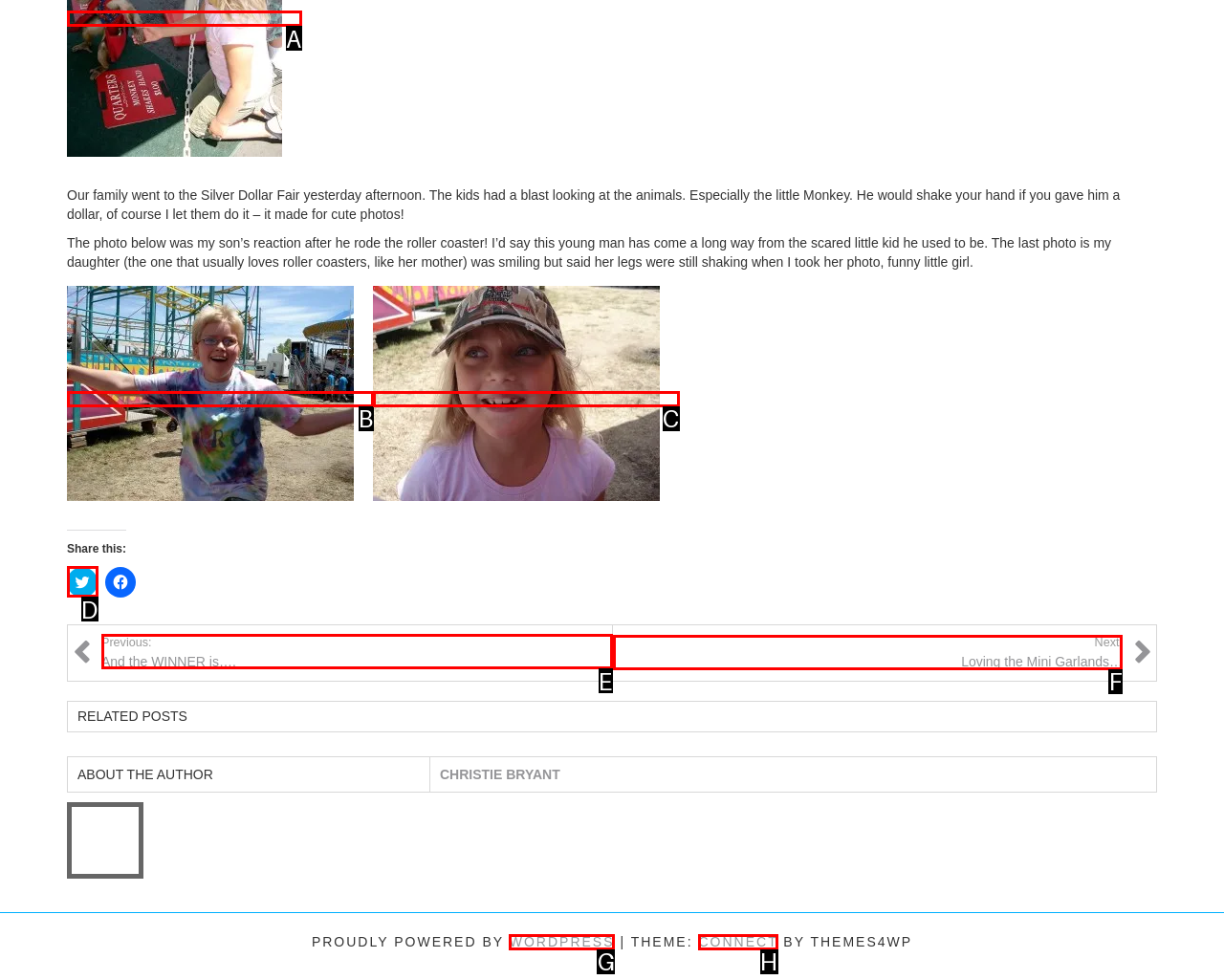What option should you select to complete this task: View next post? Indicate your answer by providing the letter only.

F